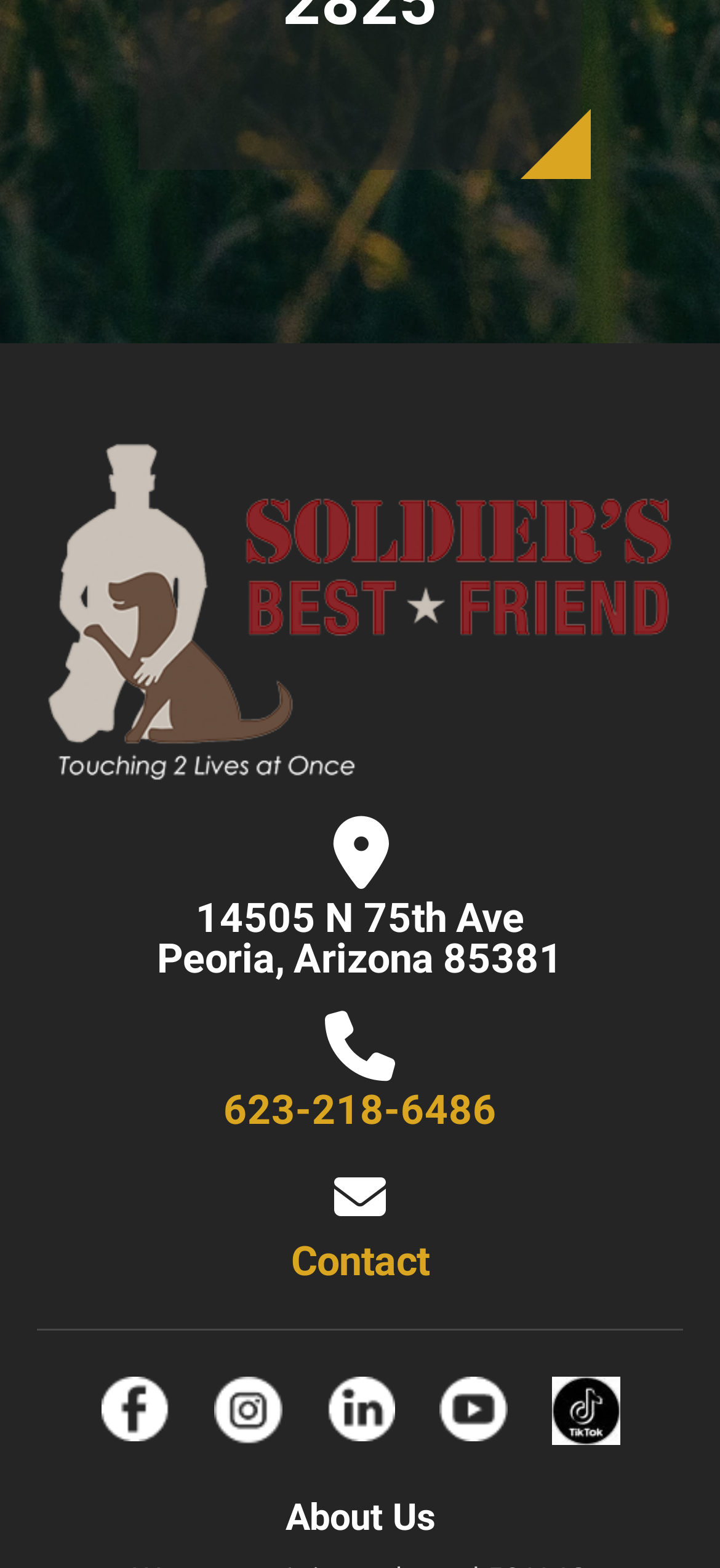Locate the bounding box of the UI element with the following description: "alt="Soldiers Best Friend" title="logo"".

[0.051, 0.376, 0.949, 0.4]